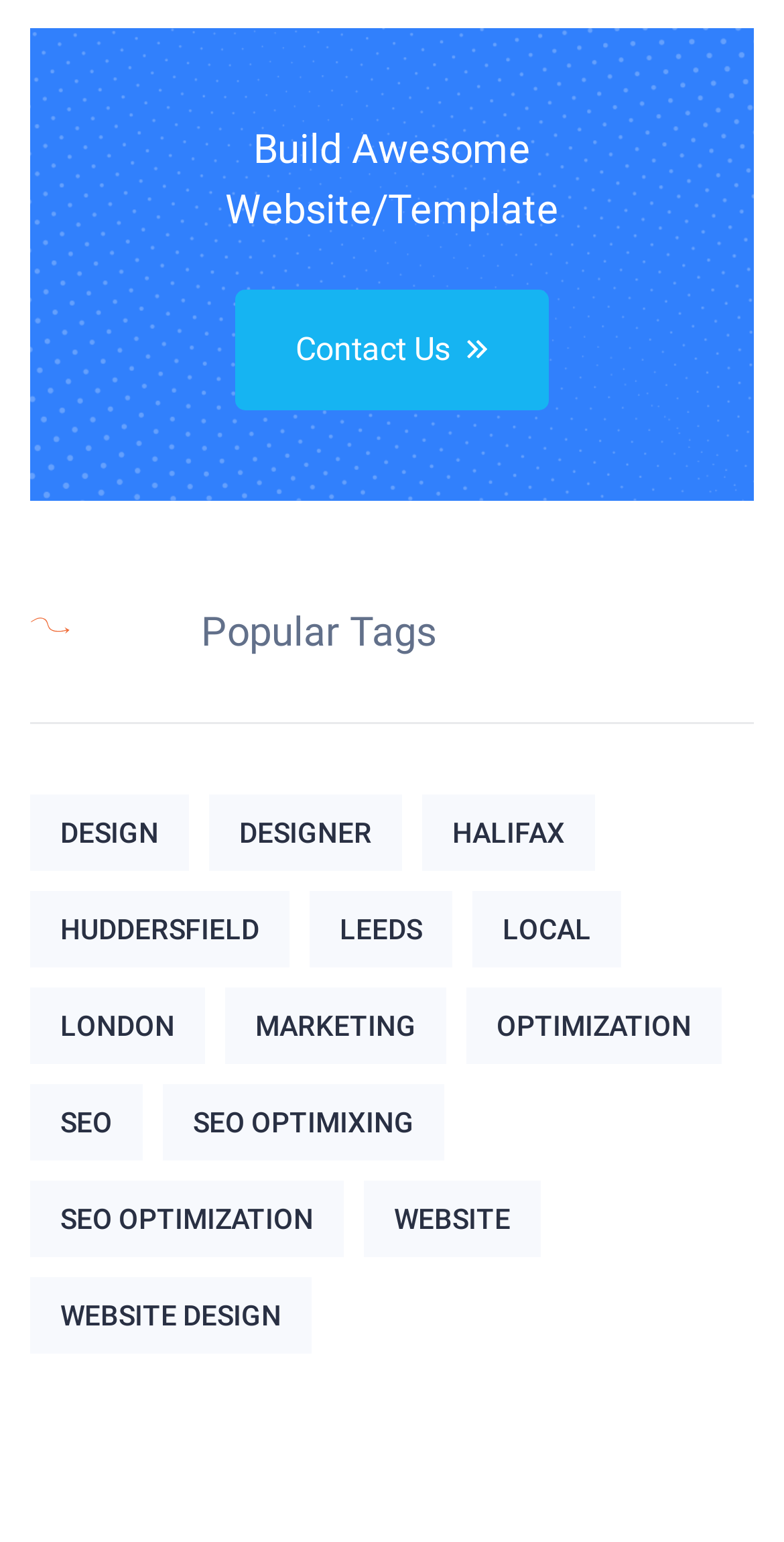Find the bounding box coordinates for the area that should be clicked to accomplish the instruction: "Learn about Marketing".

[0.287, 0.641, 0.569, 0.691]